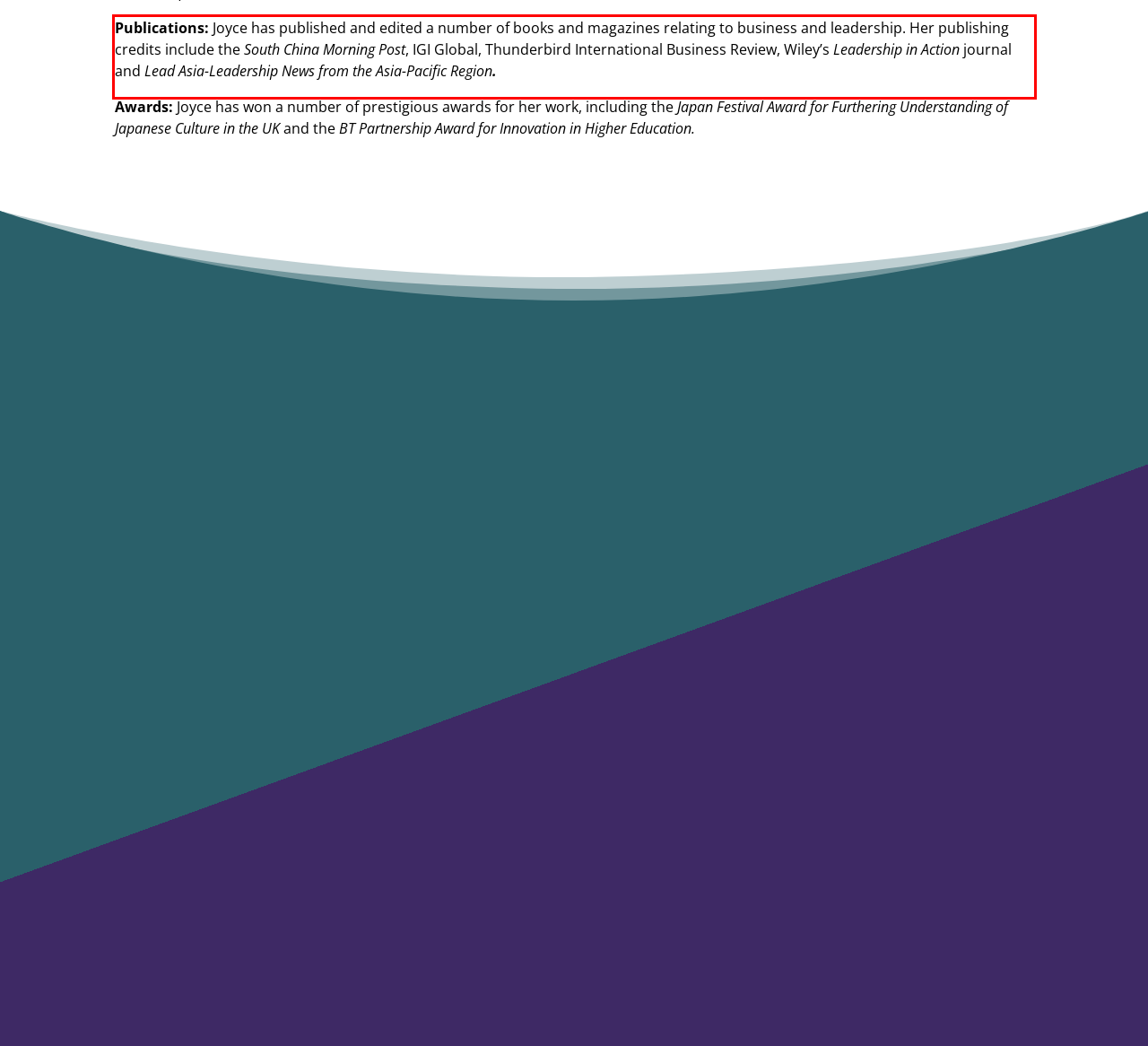Review the screenshot of the webpage and recognize the text inside the red rectangle bounding box. Provide the extracted text content.

Publications: Joyce has published and edited a number of books and magazines relating to business and leadership. Her publishing credits include the South China Morning Post, IGI Global, Thunderbird International Business Review, Wiley’s Leadership in Action journal and Lead Asia-Leadership News from the Asia-Pacific Region.